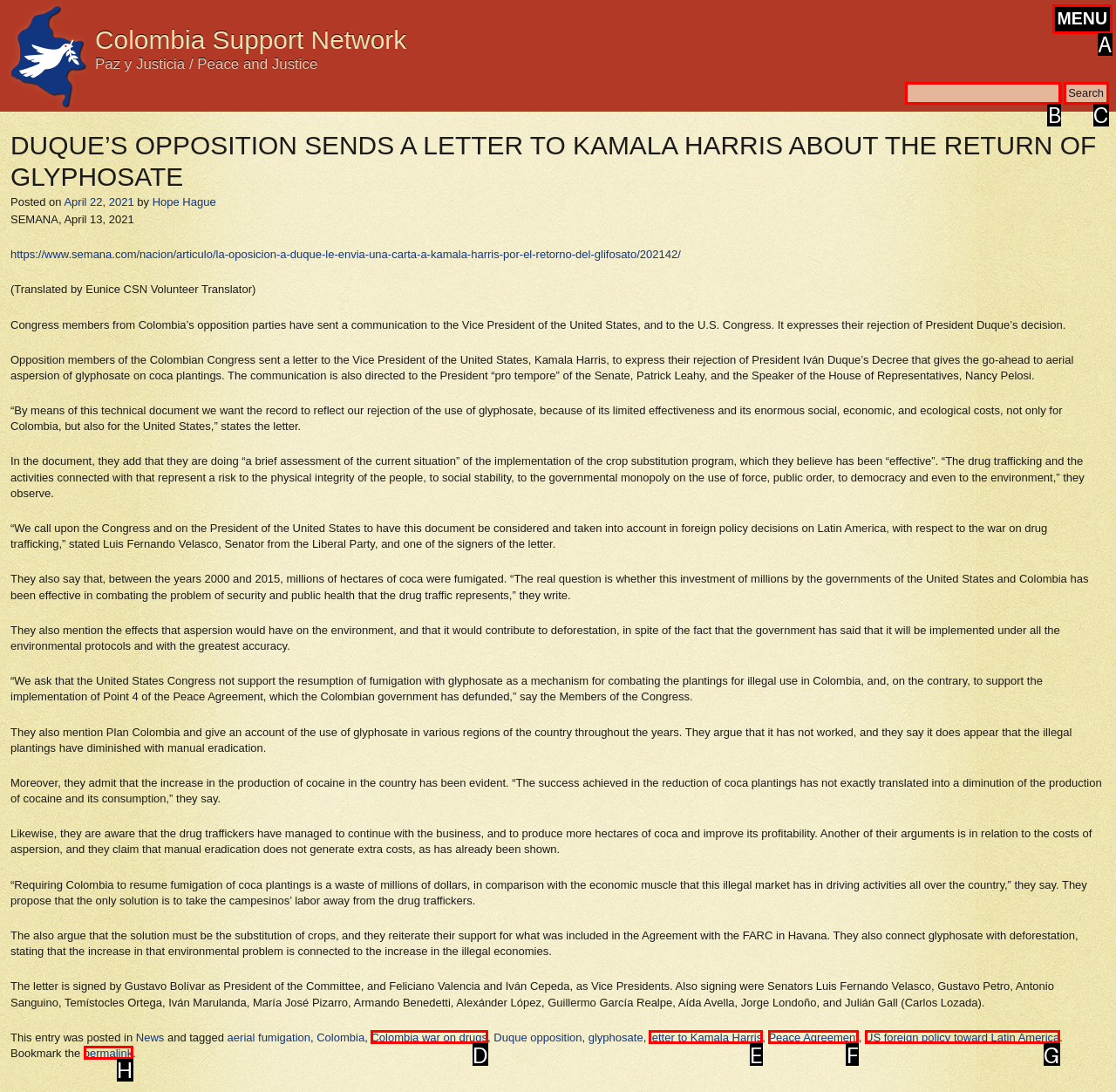Select the appropriate HTML element to click on to finish the task: Click the permalink.
Answer with the letter corresponding to the selected option.

H